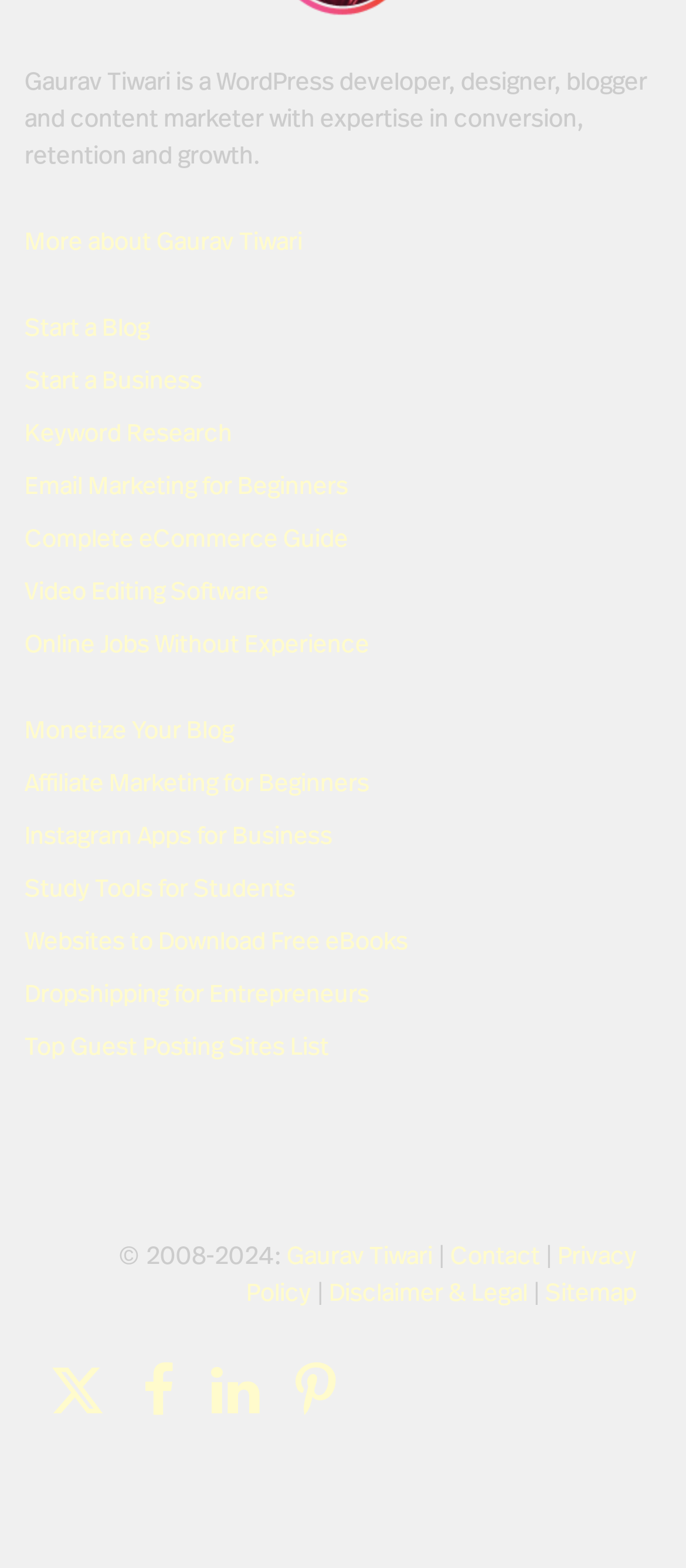Locate the bounding box of the UI element based on this description: "Top Guest Posting Sites List". Provide four float numbers between 0 and 1 as [left, top, right, bottom].

[0.036, 0.661, 0.479, 0.676]